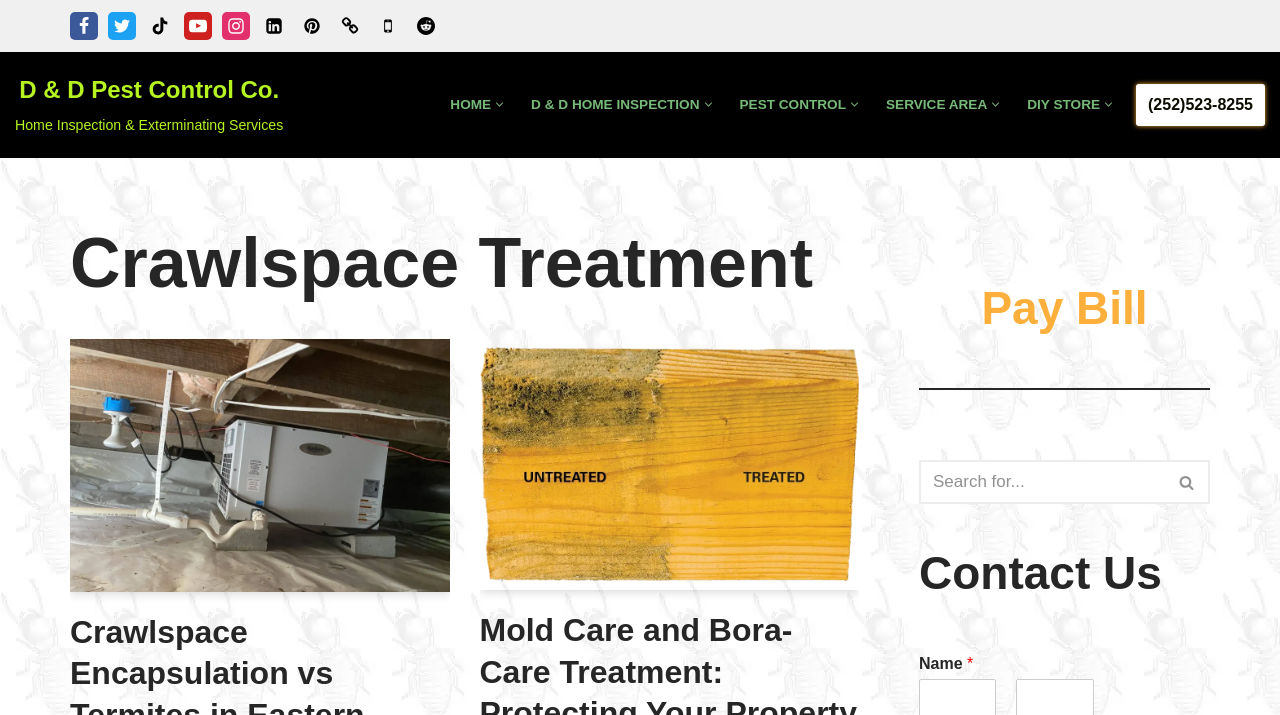Examine the image carefully and respond to the question with a detailed answer: 
How many social media platforms are linked on this webpage?

I counted the number of social media links at the top of the page, including Facebook, Twitter, Tiktok, Youtube, Instagram, Linkedin, Pinterest, and Reddit. There are 8 social media platforms linked on this webpage.